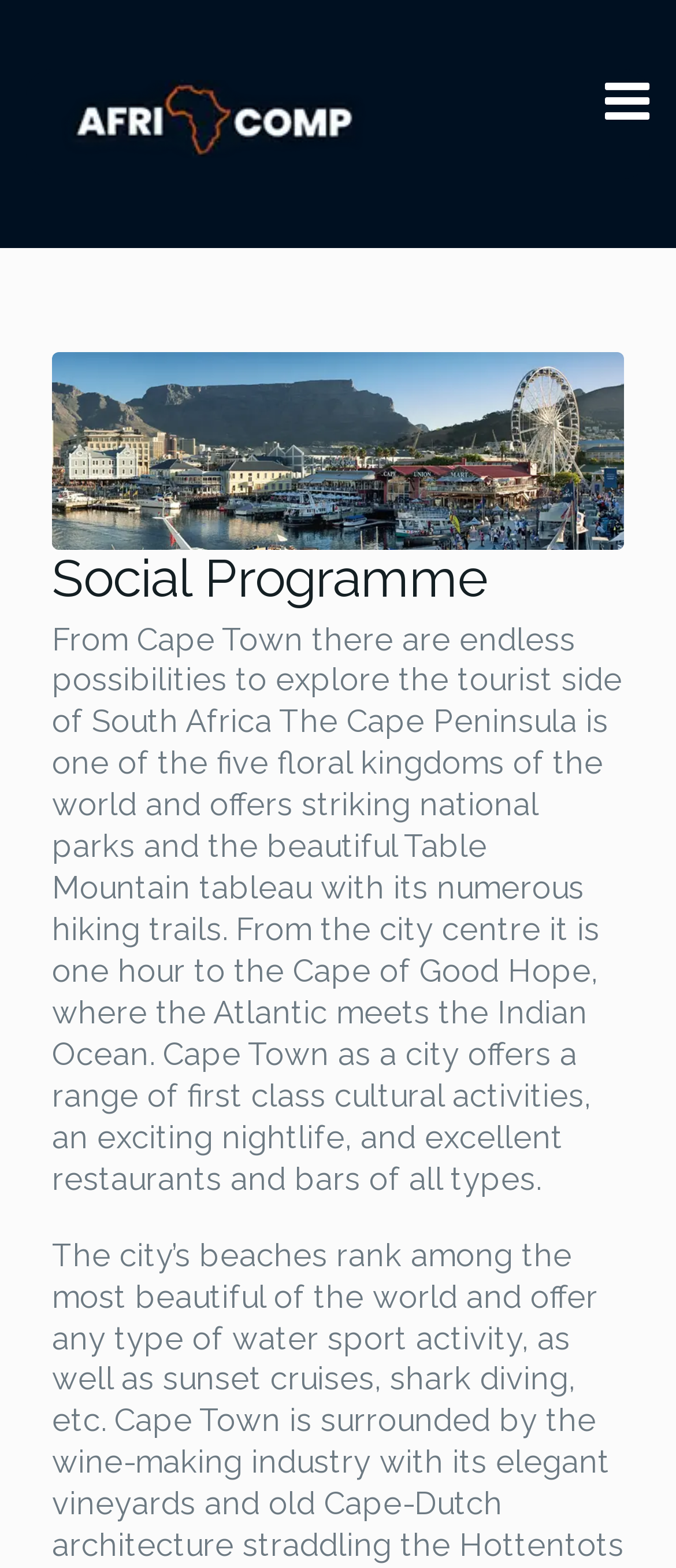What type of activities are available in Cape Town?
Provide an in-depth and detailed explanation in response to the question.

According to the text 'Cape Town as a city offers a range of first class cultural activities, an exciting nightlife, and excellent restaurants and bars of all types', I can infer that Cape Town offers cultural activities, nightlife, restaurants, and bars.